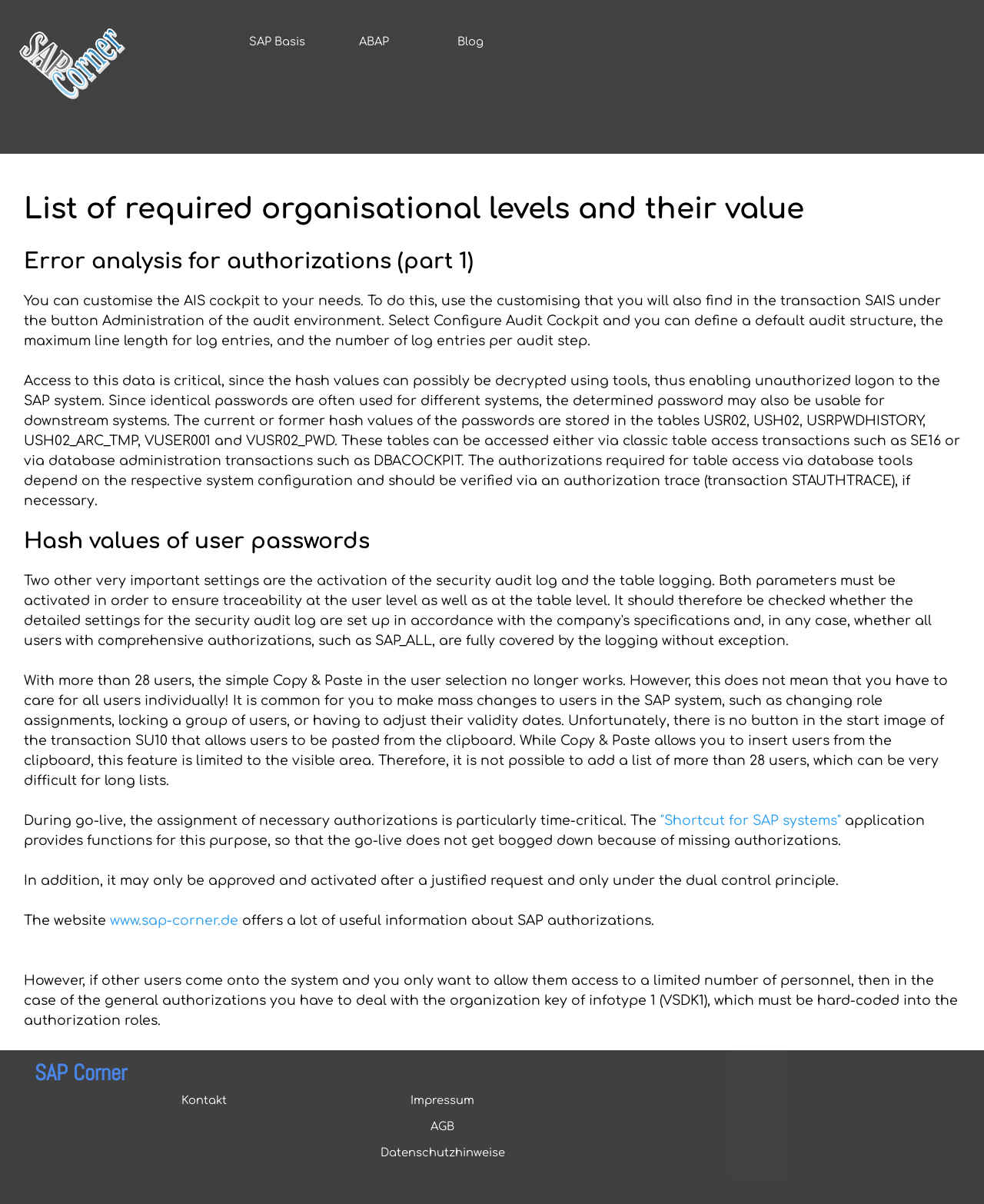Provide your answer in a single word or phrase: 
What is the website offering?

Useful information about SAP authorizations